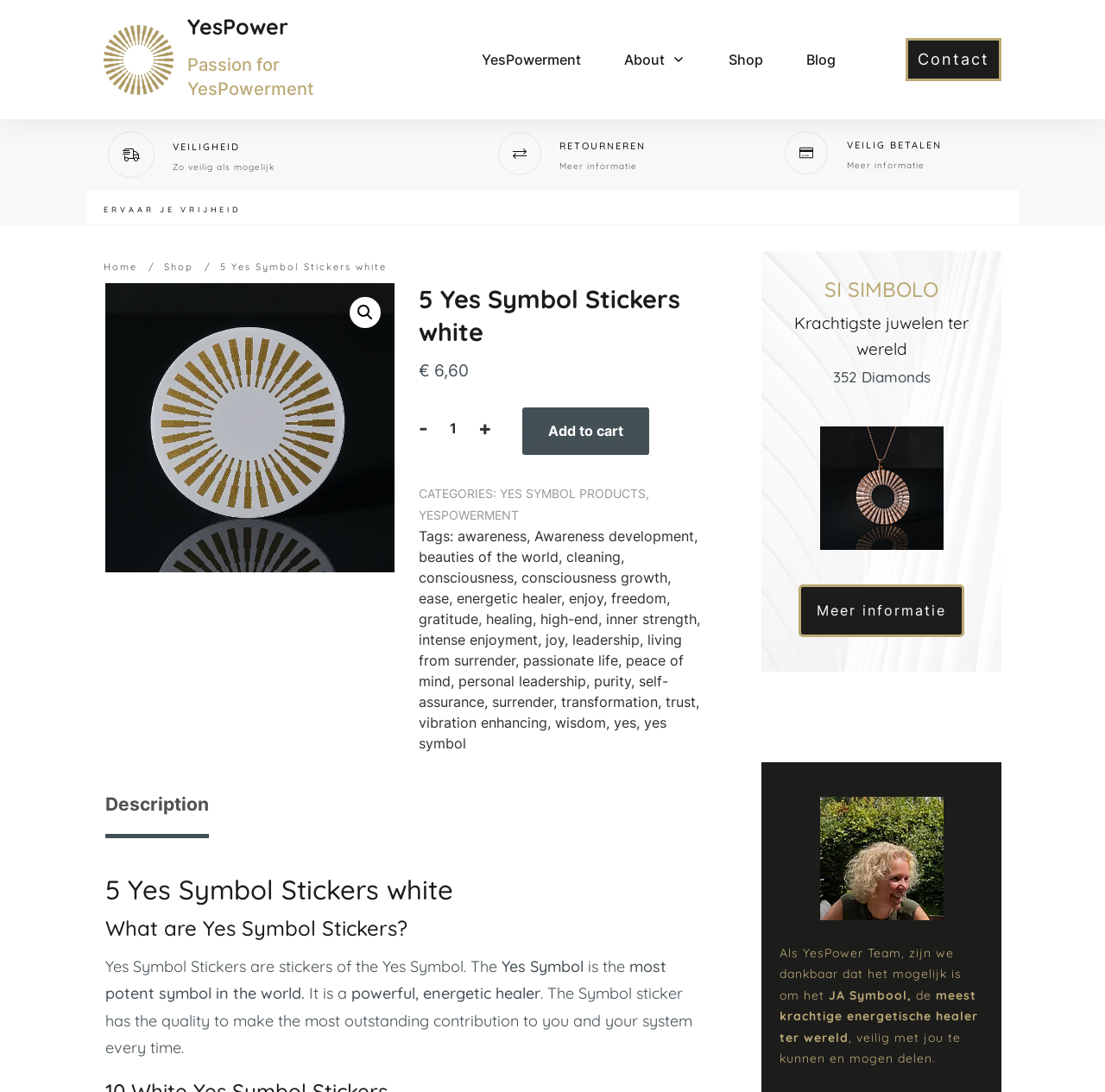What is the price of the 5 Yes Symbol Stickers white?
Using the image, provide a detailed and thorough answer to the question.

The price is located below the product image, and it is displayed as '€6,60'.